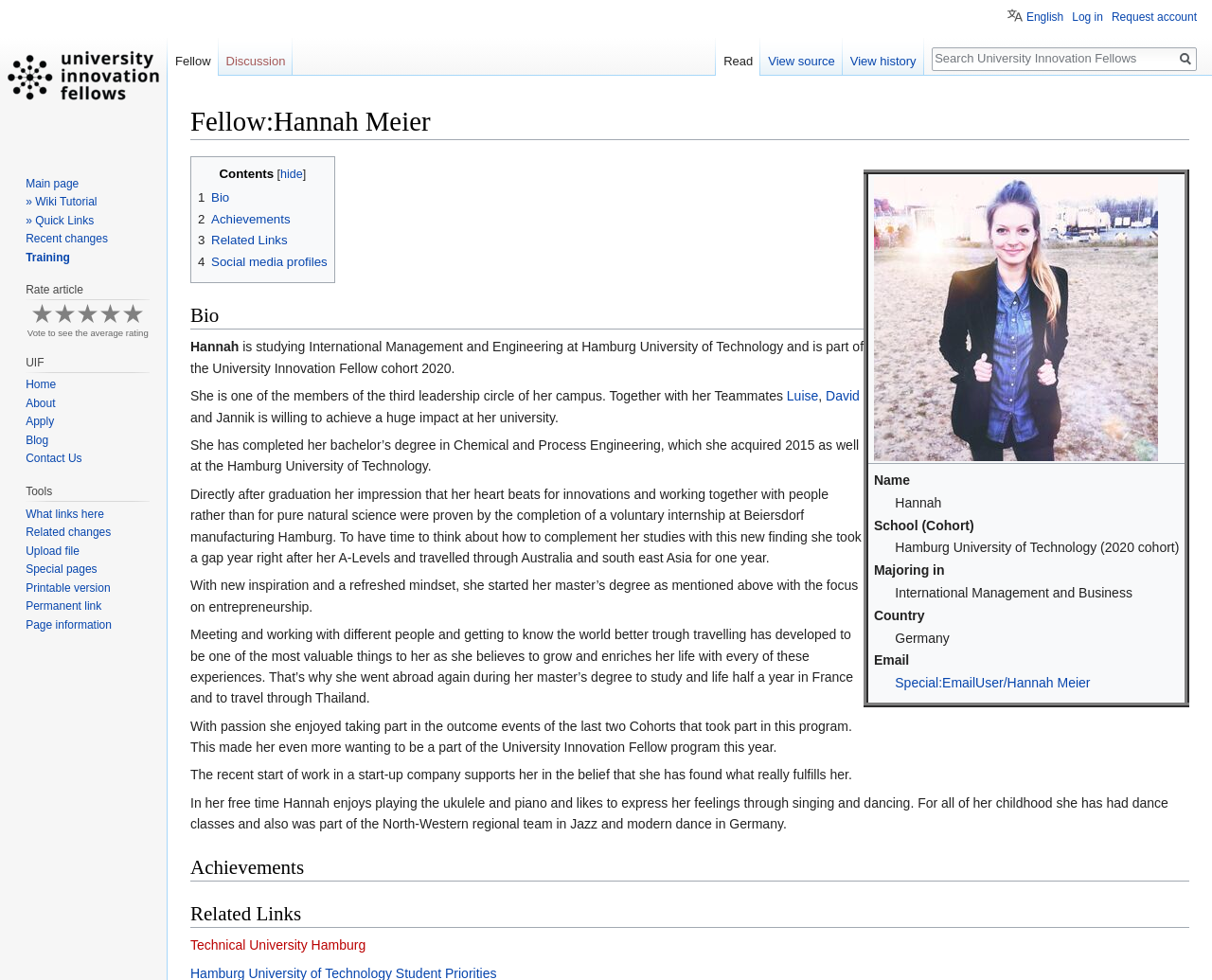Elaborate on the information and visuals displayed on the webpage.

This webpage is about a University Innovation Fellow named Hannah Meier. At the top of the page, there is a heading with her name and a link to jump to navigation and search. Below that, there is a table with a profile picture of Hannah on the left and her details on the right, including her name, school, cohort, major, country, and email.

To the right of the profile picture, there is a list of links to different sections of the page, including Bio, Achievements, and Related Links. Below the table, there is a section dedicated to Hannah's bio, which includes several paragraphs of text describing her background, interests, and experiences.

The bio section is followed by sections for Achievements and Related Links, each with their own headings. At the bottom of the page, there are several navigation links, including Personal tools, Namespaces, Views, and Search. There is also a search box and a button to visit the main page.

On the top right corner of the page, there are links to log in, request an account, and switch to different languages. On the top left corner, there is a link to visit the main page. Throughout the page, there are various links to other pages and resources, including links to related articles and websites.